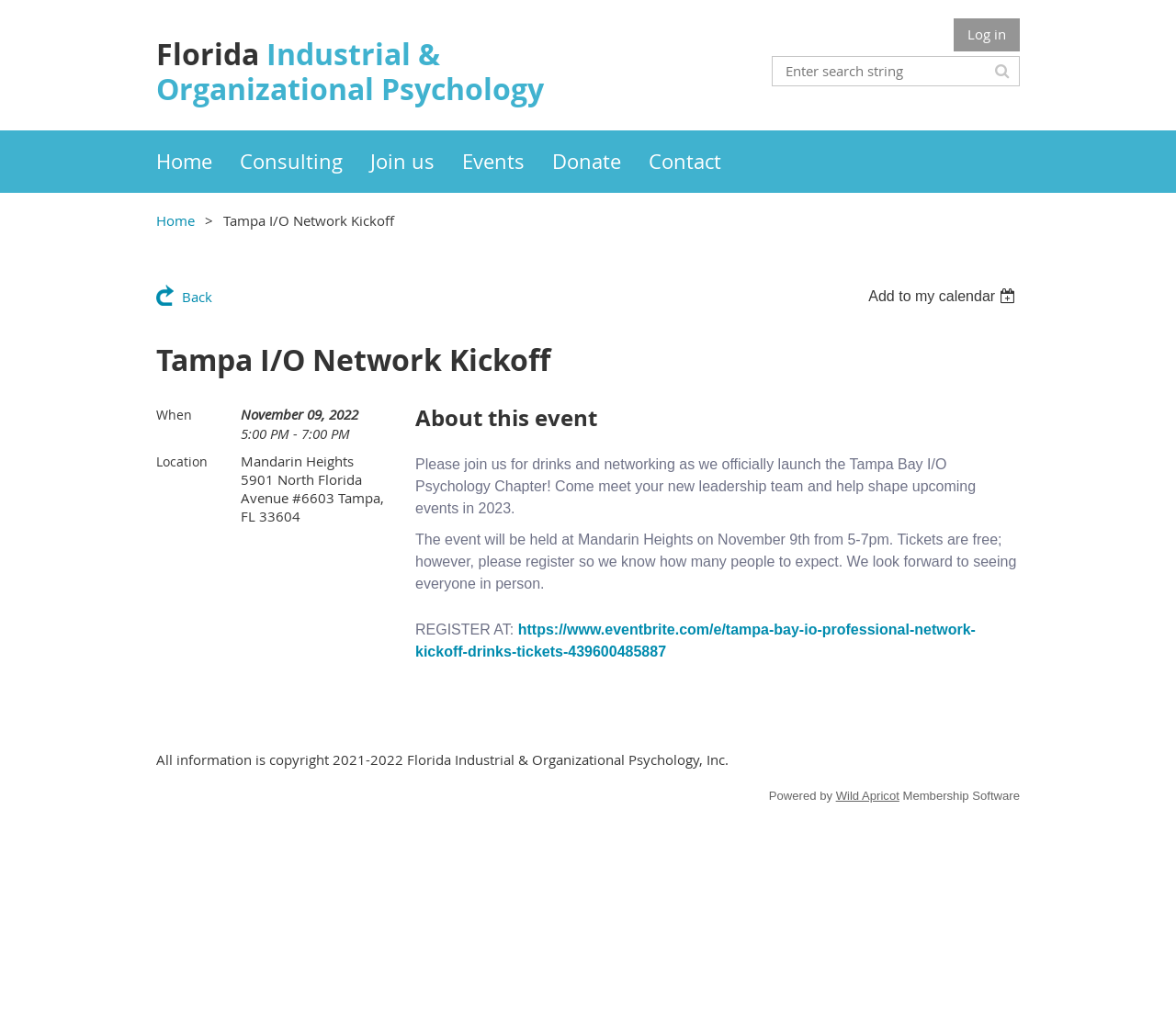Find the bounding box coordinates for the area that should be clicked to accomplish the instruction: "Search for something".

[0.656, 0.055, 0.867, 0.084]